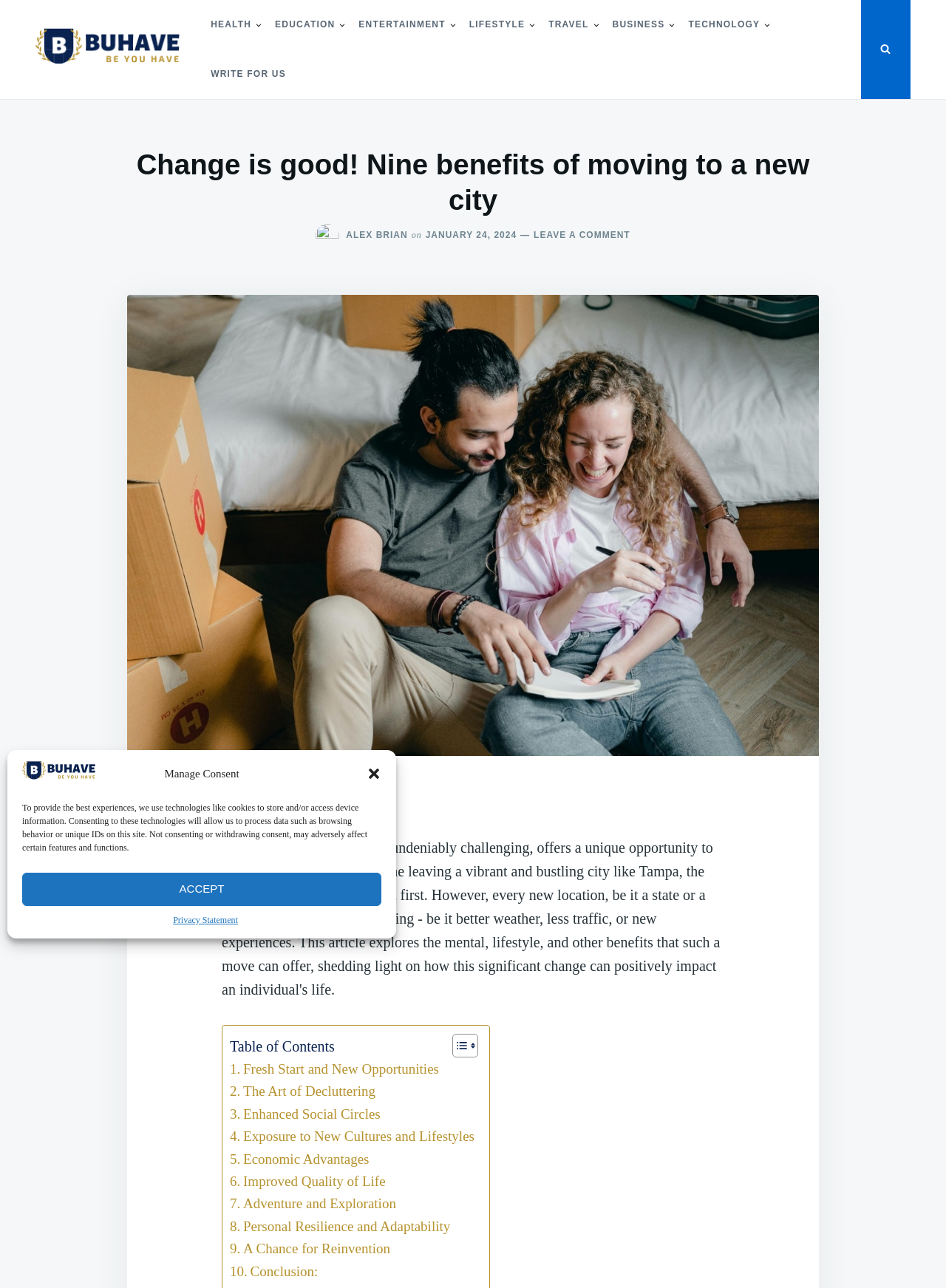What is the name of the blog?
Please respond to the question with as much detail as possible.

The name of the blog can be found in the top-left corner of the webpage, where it says 'BUHAVE' with an image next to it. This is also confirmed by the image description and the link text.